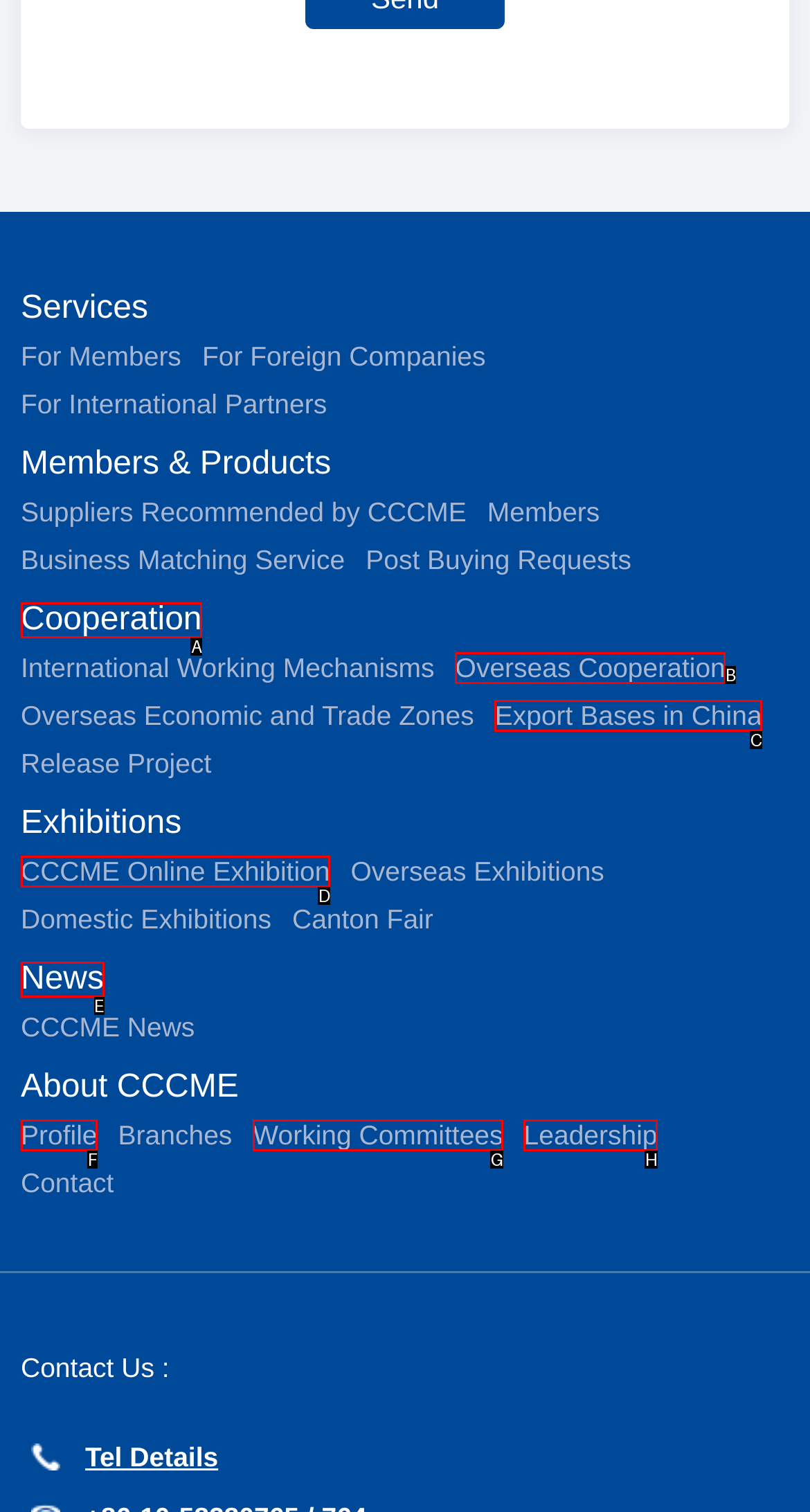Match the HTML element to the description: Leadership. Respond with the letter of the correct option directly.

H